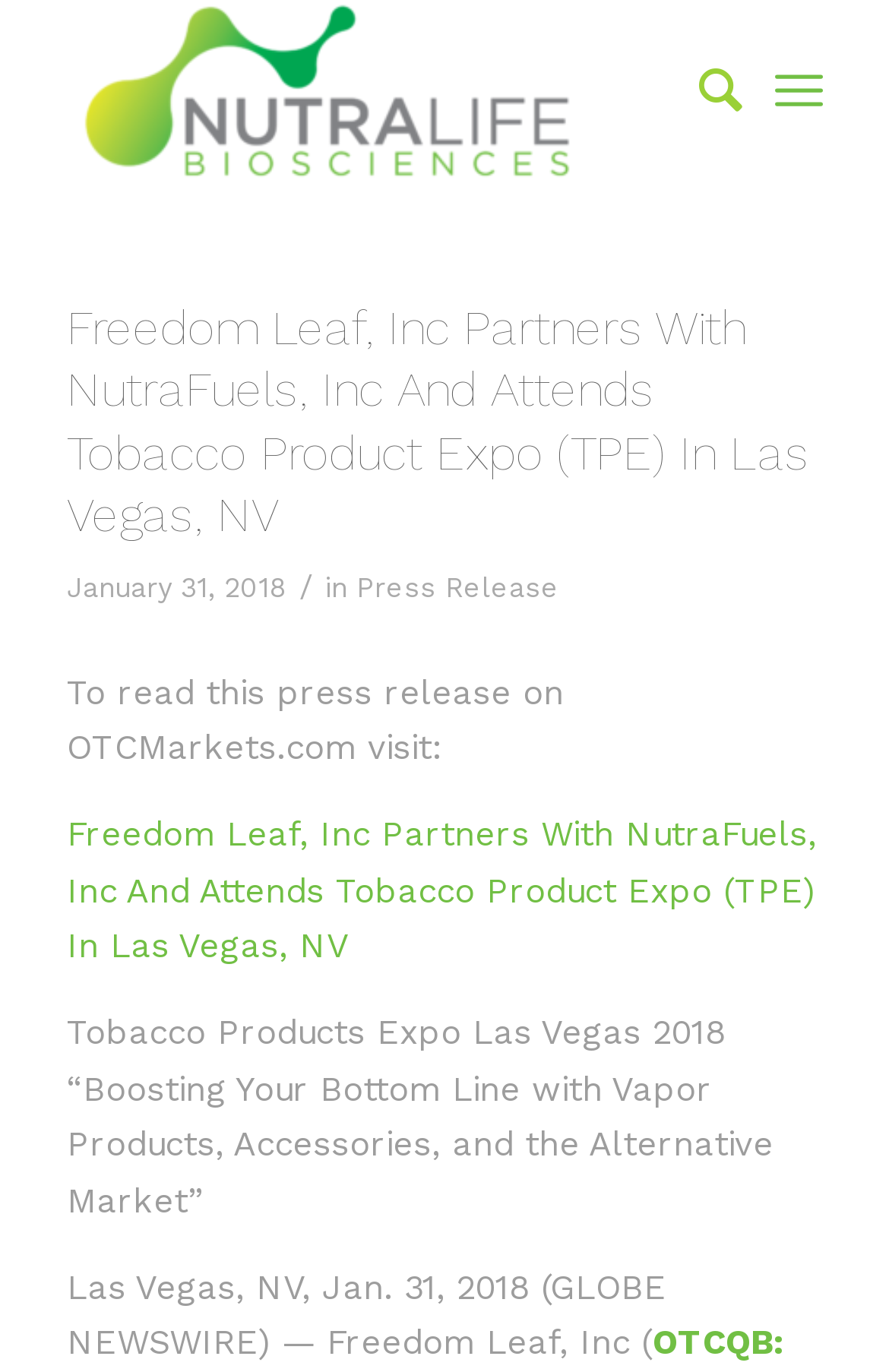Describe in detail what you see on the webpage.

The webpage appears to be a news article or press release about Freedom Leaf, Inc partnering with NutraFuels, Inc. At the top of the page, there is a logo or image related to "Nutraceutical Company, CBD Stock" on the left, accompanied by a link with the same text. On the right side, there are two menu items: "Search" and "Menu".

Below the top section, there is a main header that spans the width of the page, containing the title "Freedom Leaf, Inc Partners With NutraFuels, Inc And Attends Tobacco Product Expo (TPE) In Las Vegas, NV". This title is also a link. Directly below the title, there is a timestamp indicating the date "January 31, 2018".

The main content of the page is divided into paragraphs of text. The first paragraph starts with a slash and the word "in", followed by a link to "Press Release". The next section of text appears to be a quote or excerpt from the press release, discussing the Tobacco Products Expo in Las Vegas. The text continues below, describing the event and its focus on vapor products and alternative markets.

Throughout the page, there are several links to related content, including the press release on OTCMarkets.com. The overall layout is organized, with clear headings and concise text.